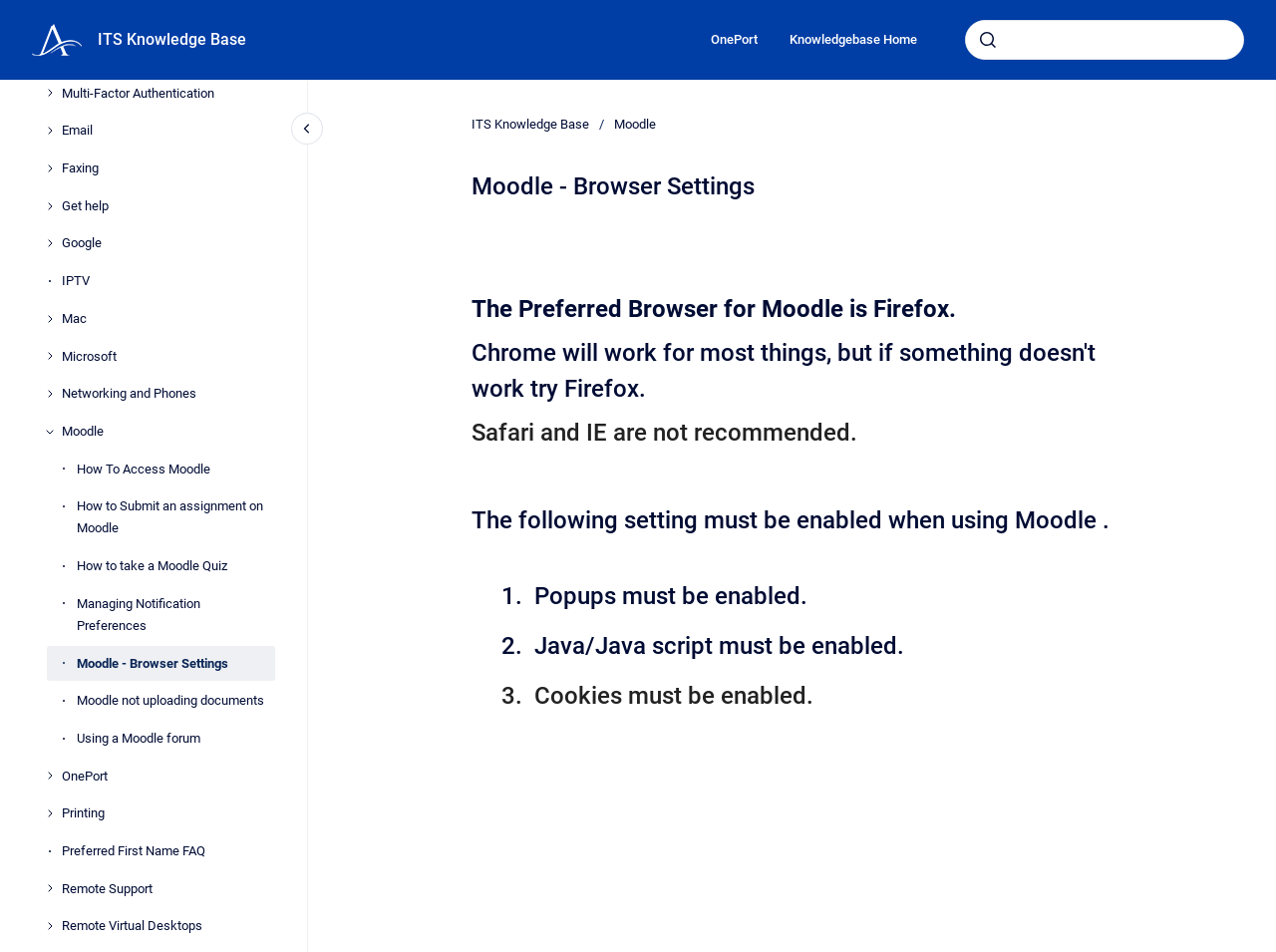Create an in-depth description of the webpage, covering main sections.

The webpage is about Moodle browser settings, with a focus on the recommended browsers and necessary settings for optimal use. At the top left, there is a link to the homepage, followed by links to the ITS Knowledge Base, OnePort, and Knowledgebase Home. A search bar is located at the top right, accompanied by a submit button.

Below the search bar, there are several links and buttons categorized into groups, including Distance Learning Services, Labs and Classroom, Multi-Factor Authentication, Email, Faxing, Get help, Google, IPTV, Mac, Microsoft, Networking and Phones, and Moodle. Each category has a button that can be expanded to reveal more links.

The main content of the page is divided into sections, with headings that provide guidance on using Moodle. The first section explains that Firefox is the preferred browser, while Chrome can also be used. Safari and IE are not recommended. The following sections provide instructions on enabling specific settings, such as pop-ups, Java/JavaScript, and cookies, to ensure a smooth experience on Moodle.

On the right side of the page, there is a list of links related to Moodle, including tutorials on accessing Moodle, submitting assignments, taking quizzes, and managing notification preferences. At the bottom of the page, there are more links to other categories, including OnePort, Printing, Preferred First Name FAQ, Remote Support, and Remote Virtual Desktops.